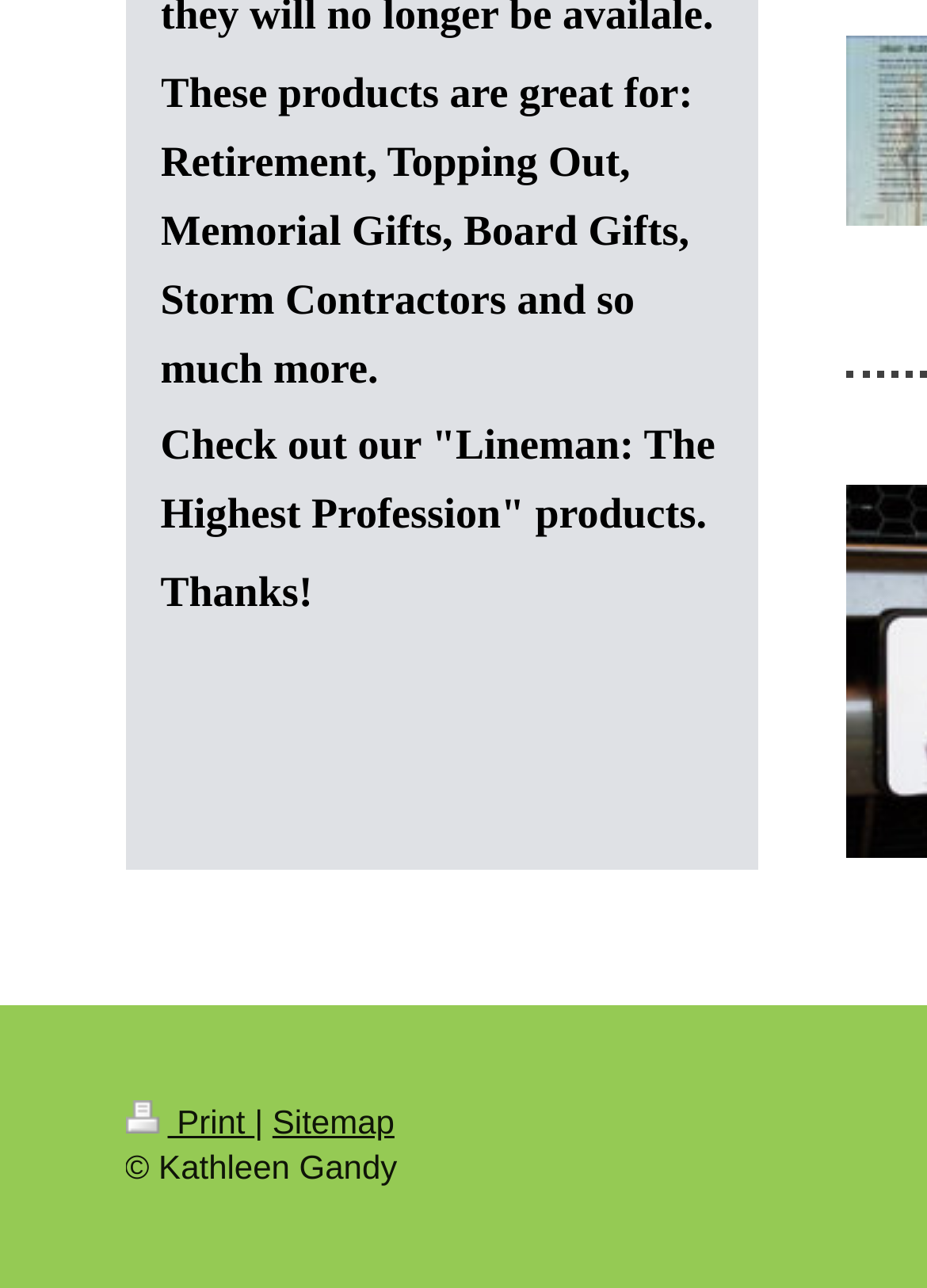What is the separator between the links at the bottom?
Look at the image and respond with a single word or a short phrase.

|